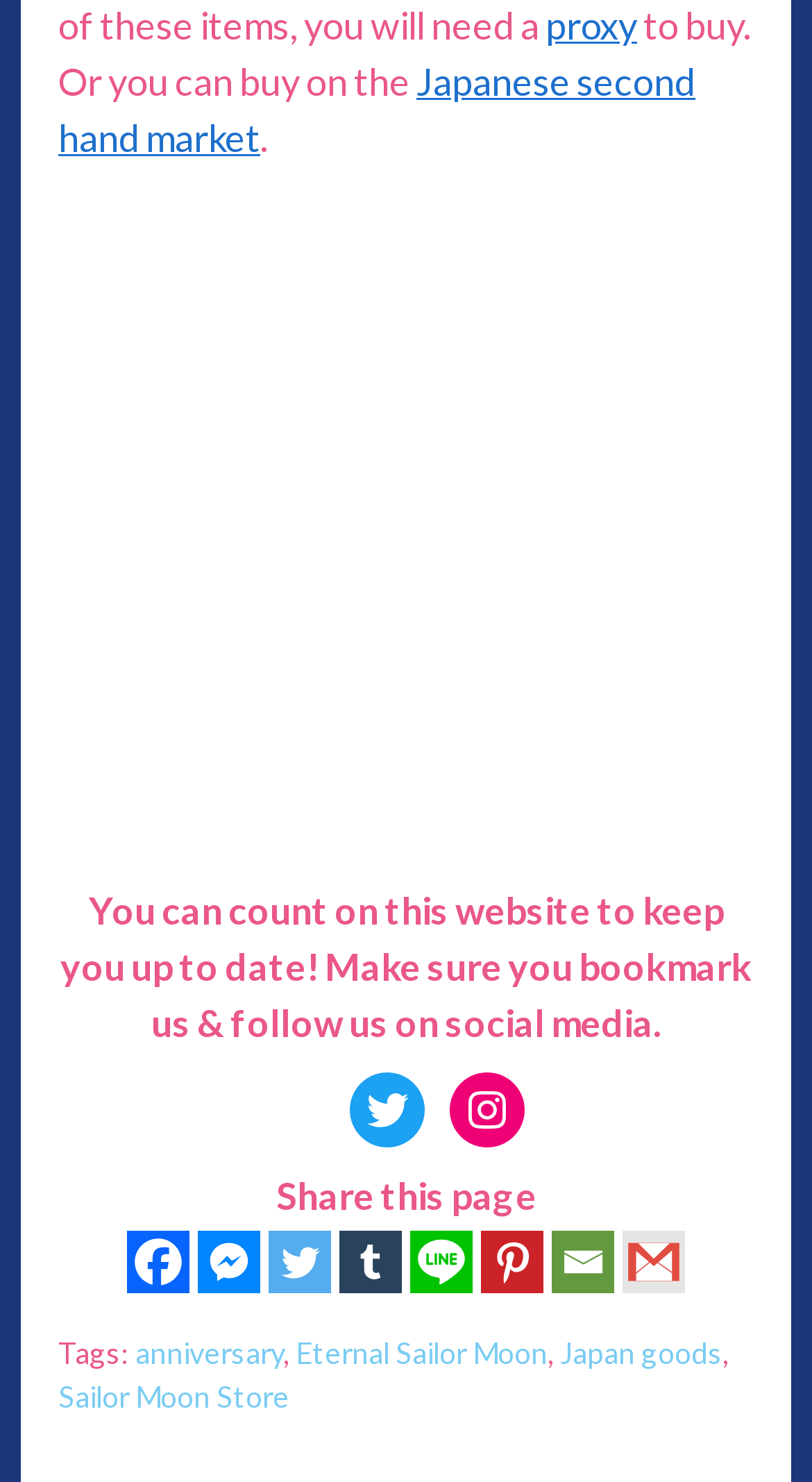Using the element description [Most Recent Entries], predict the bounding box coordinates for the UI element. Provide the coordinates in (top-left x, top-left y, bottom-right x, bottom-right y) format with values ranging from 0 to 1.

None